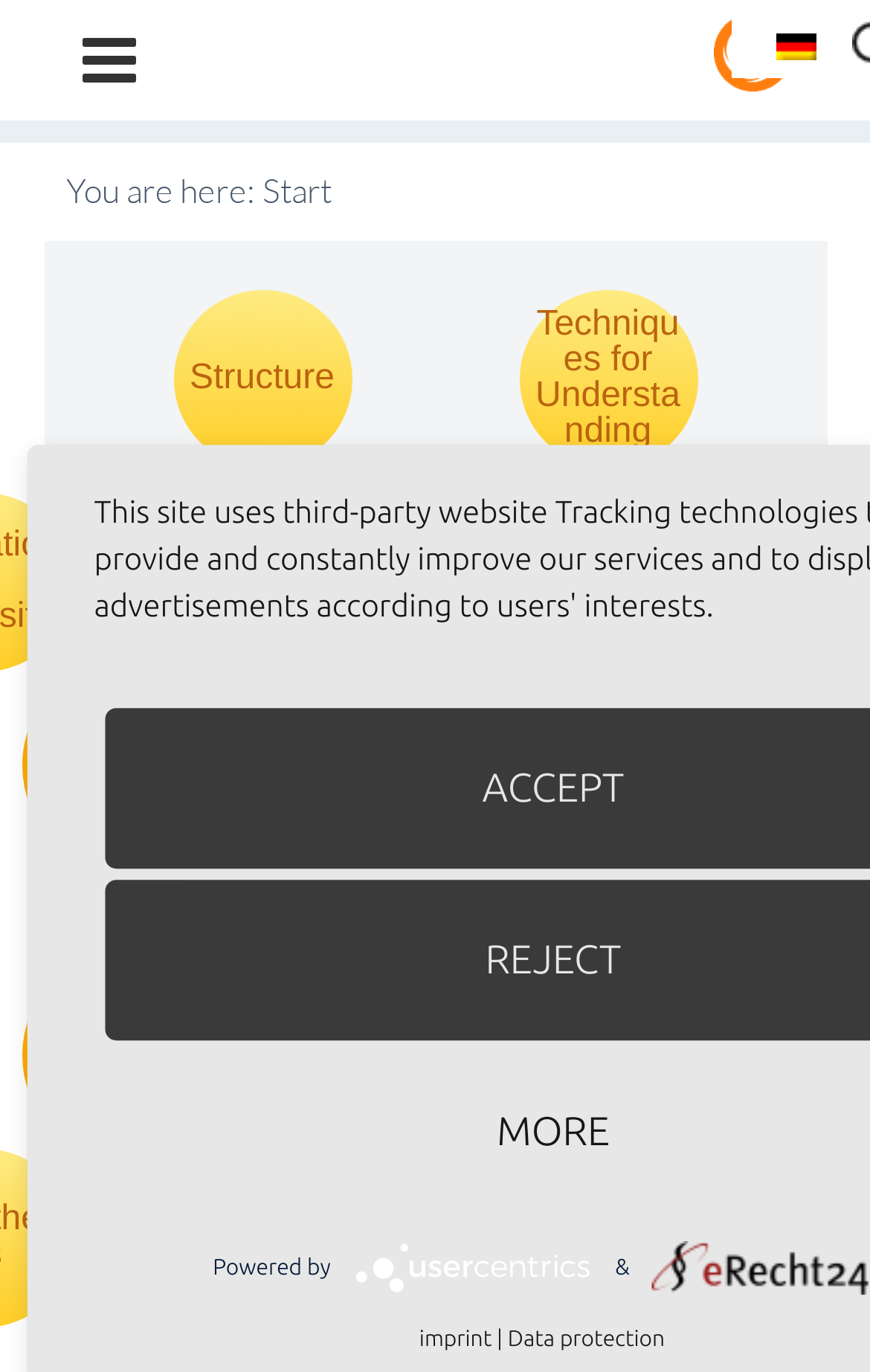Predict the bounding box coordinates of the UI element that matches this description: "Usercentrics Consent Management Platform Logo". The coordinates should be in the format [left, top, right, bottom] with each value between 0 and 1.

[0.406, 0.914, 0.707, 0.932]